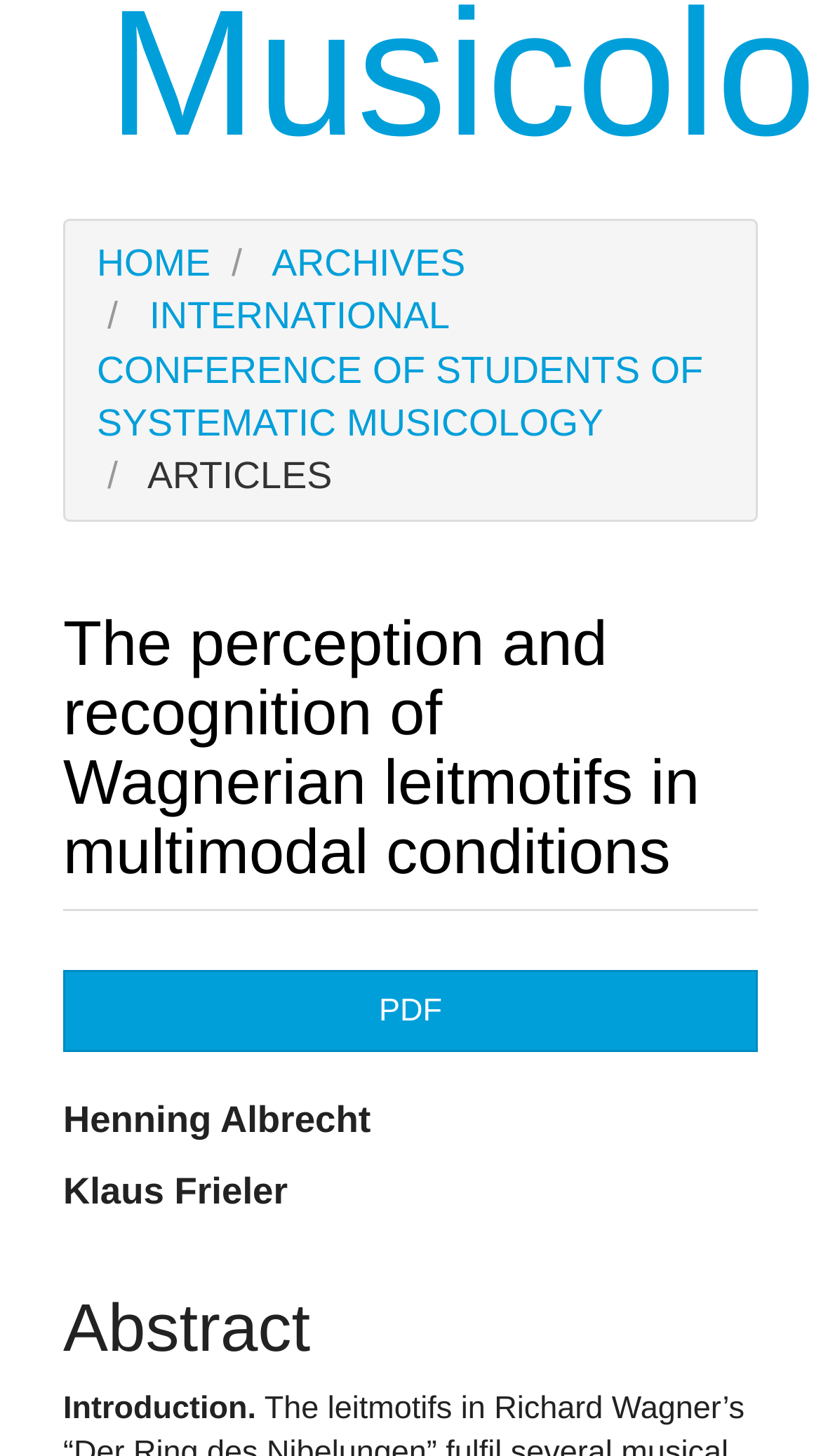Answer briefly with one word or phrase:
What is the title of the article?

The perception and recognition of Wagnerian leitmotifs in multimodal conditions